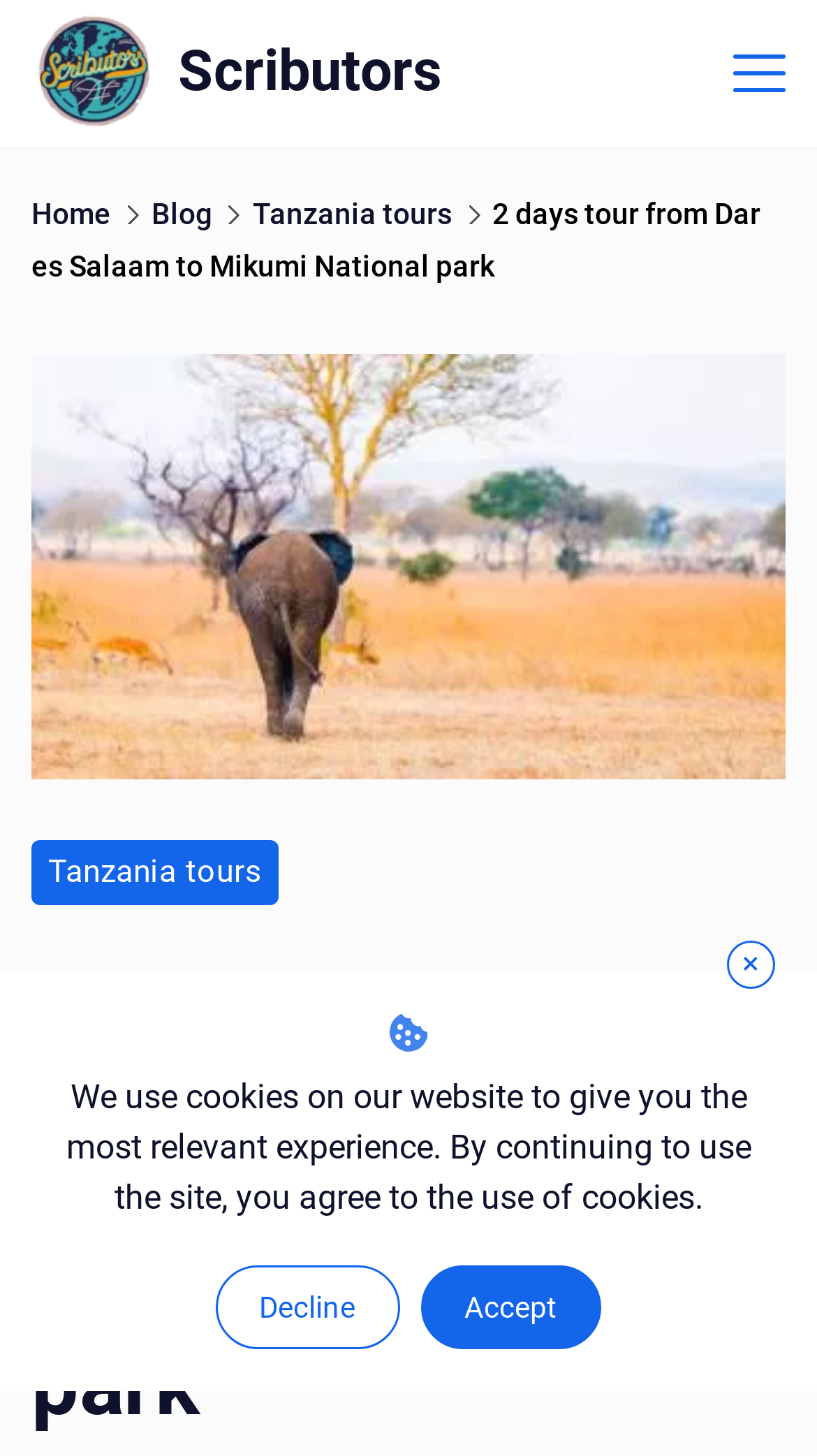Please locate the bounding box coordinates of the element that needs to be clicked to achieve the following instruction: "View Asia related information". The coordinates should be four float numbers between 0 and 1, i.e., [left, top, right, bottom].

None